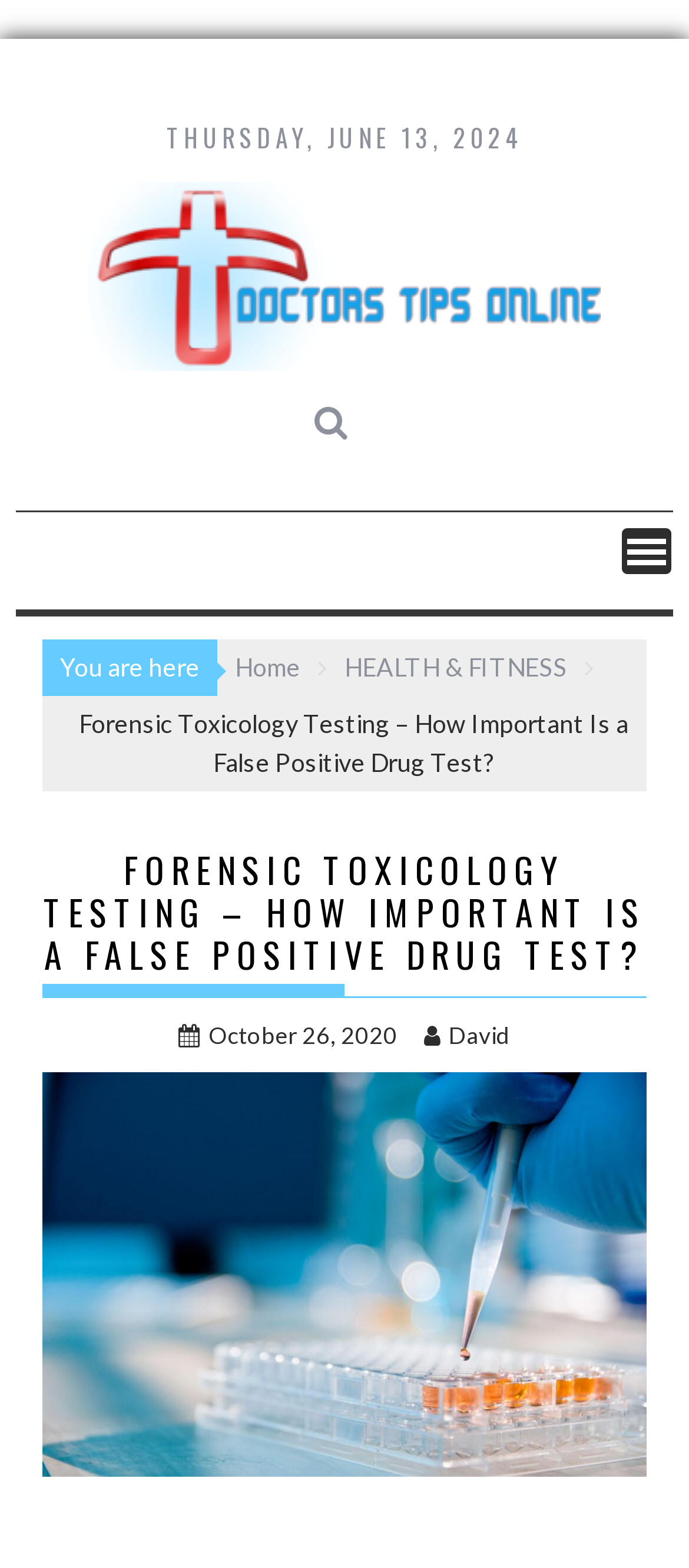Generate the text content of the main headline of the webpage.

FORENSIC TOXICOLOGY TESTING – HOW IMPORTANT IS A FALSE POSITIVE DRUG TEST?